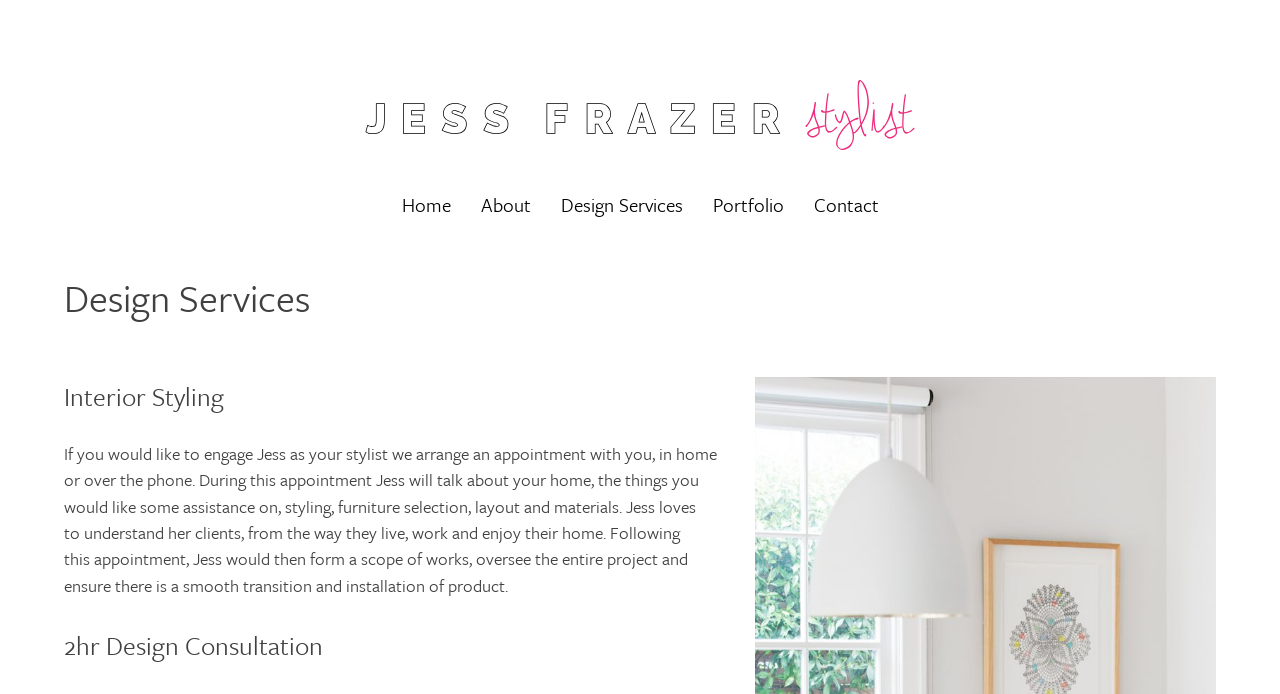What is the role of Jess Frazer Stylist in a project?
Please answer the question with a single word or phrase, referencing the image.

To oversee the entire project